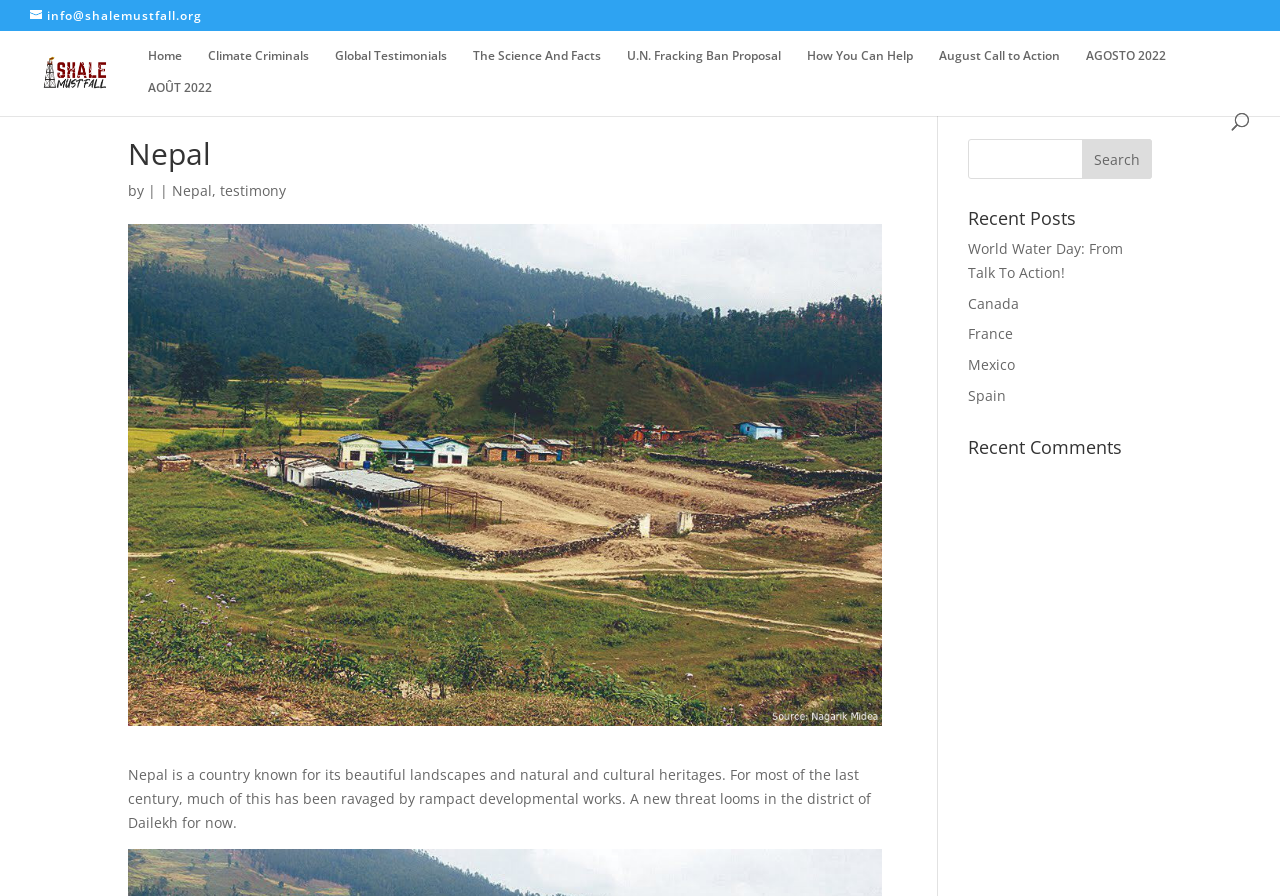Identify the bounding box coordinates necessary to click and complete the given instruction: "Learn about climate criminals".

[0.162, 0.055, 0.241, 0.09]